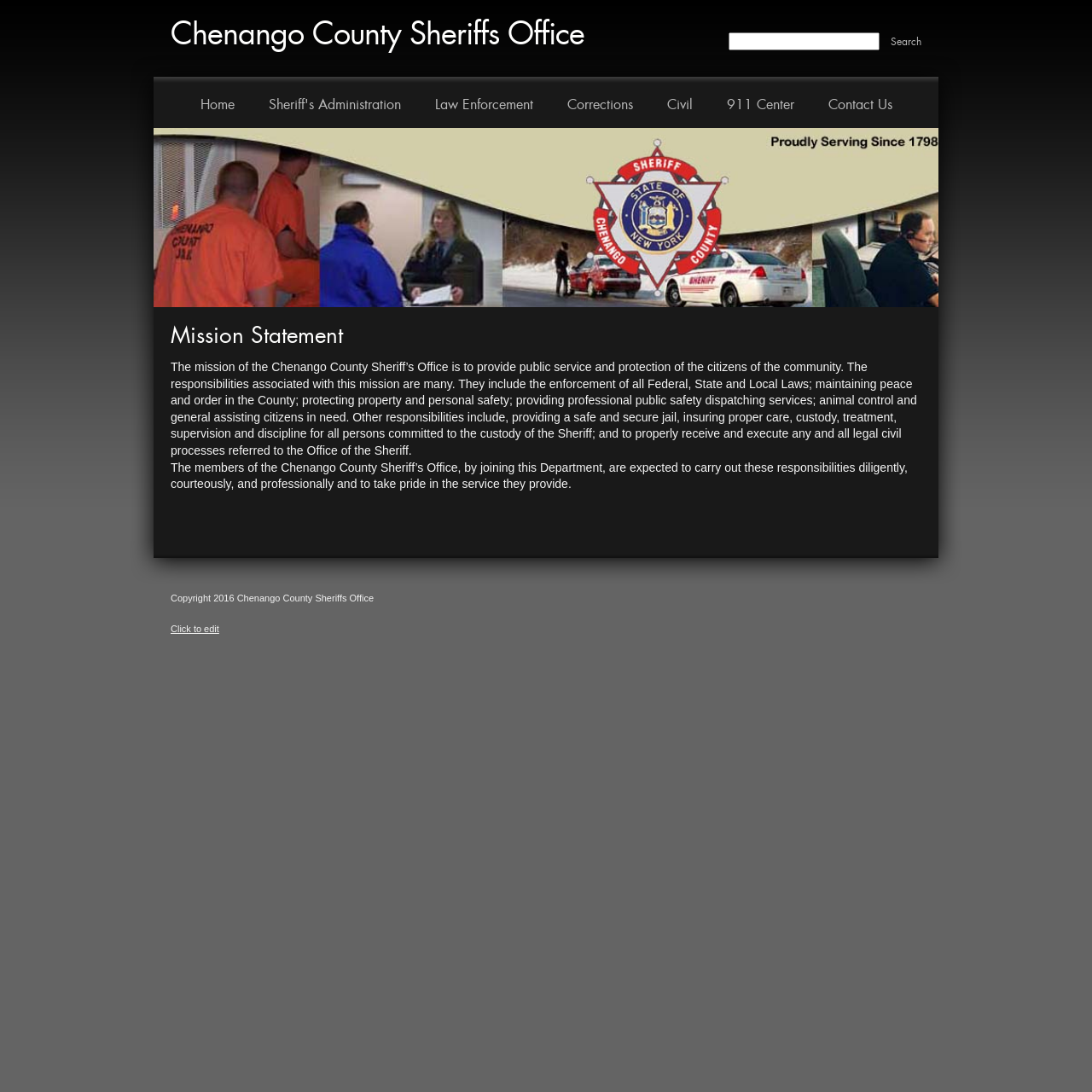What is the copyright year of the webpage?
Can you provide an in-depth and detailed response to the question?

I found the answer by looking at the bottom of the webpage, where the copyright information is displayed. The text 'Copyright 2016 Chenango County Sheriffs Office' indicates that the webpage was copyrighted in 2016.